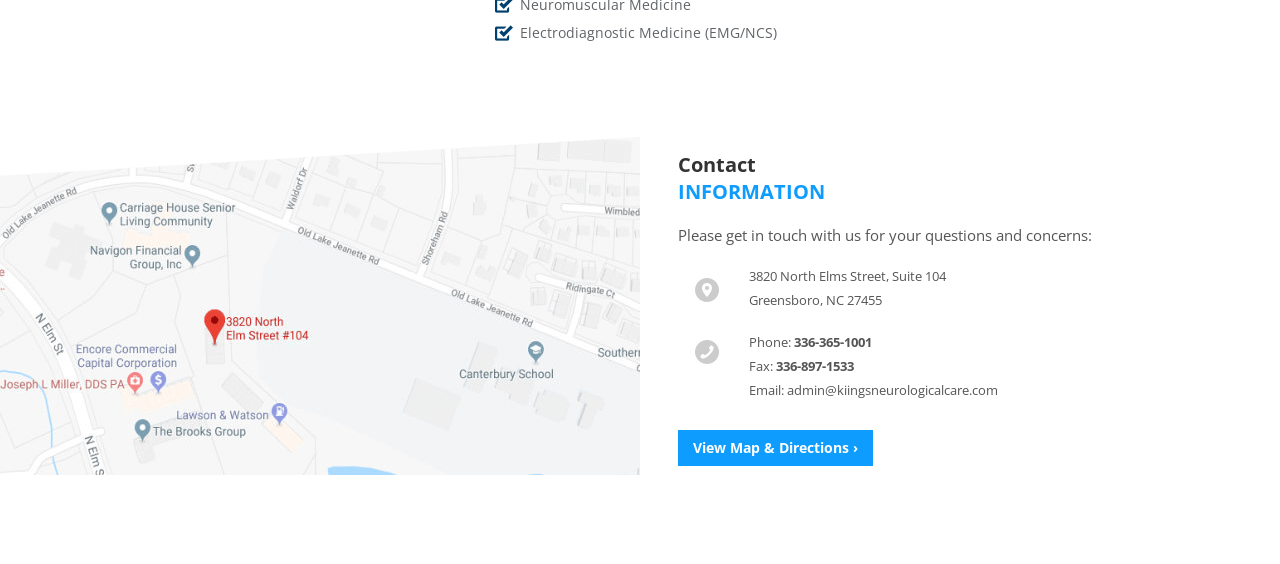What is the phone number of Kiings Neurological Care PLLC?
Ensure your answer is thorough and detailed.

I found the phone number by looking at the contact information section of the webpage, where it is listed as 'Phone: 336-365-1001'.